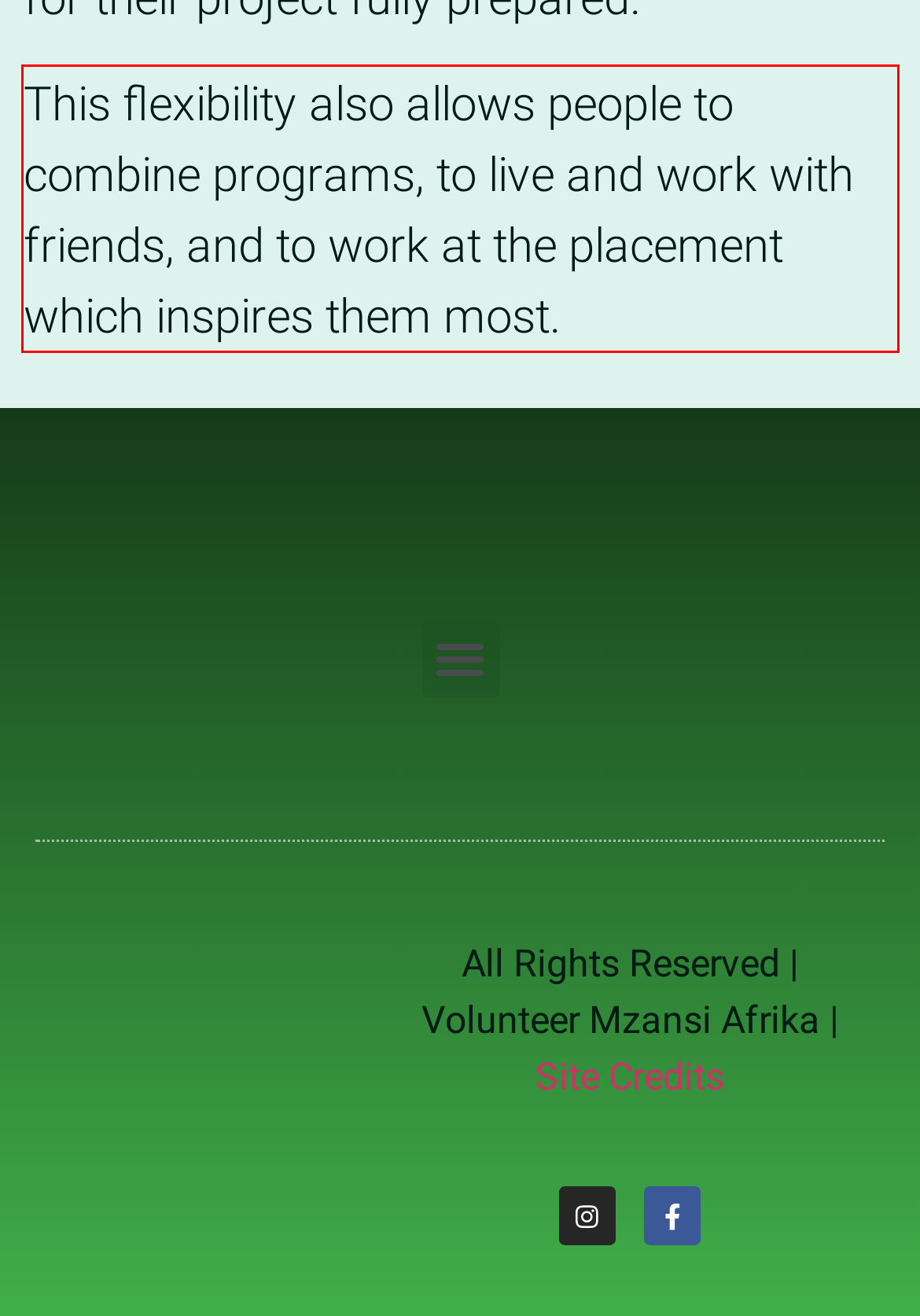Within the screenshot of the webpage, there is a red rectangle. Please recognize and generate the text content inside this red bounding box.

This flexibility also allows people to combine programs, to live and work with friends, and to work at the placement which inspires them most.